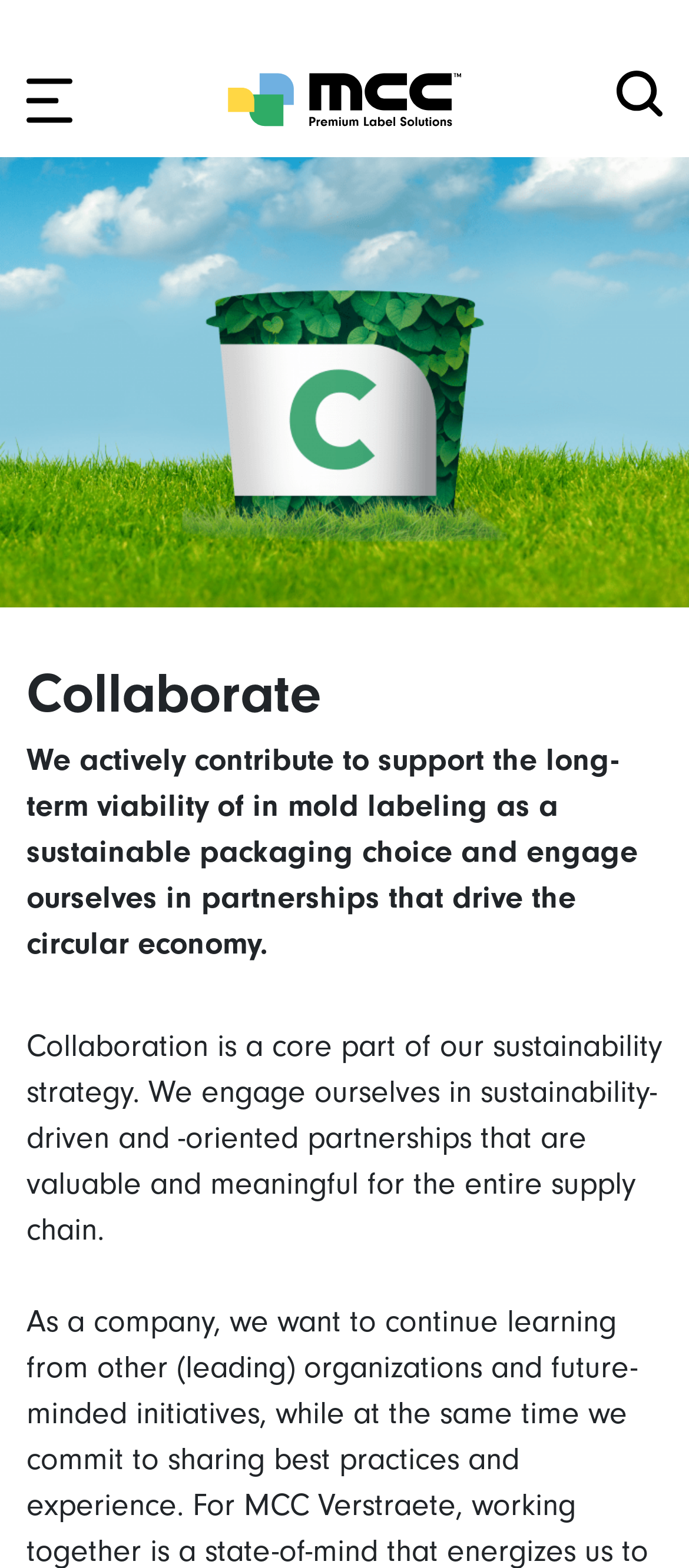Please respond to the question using a single word or phrase:
What is the company's focus in terms of sustainability?

Circular economy